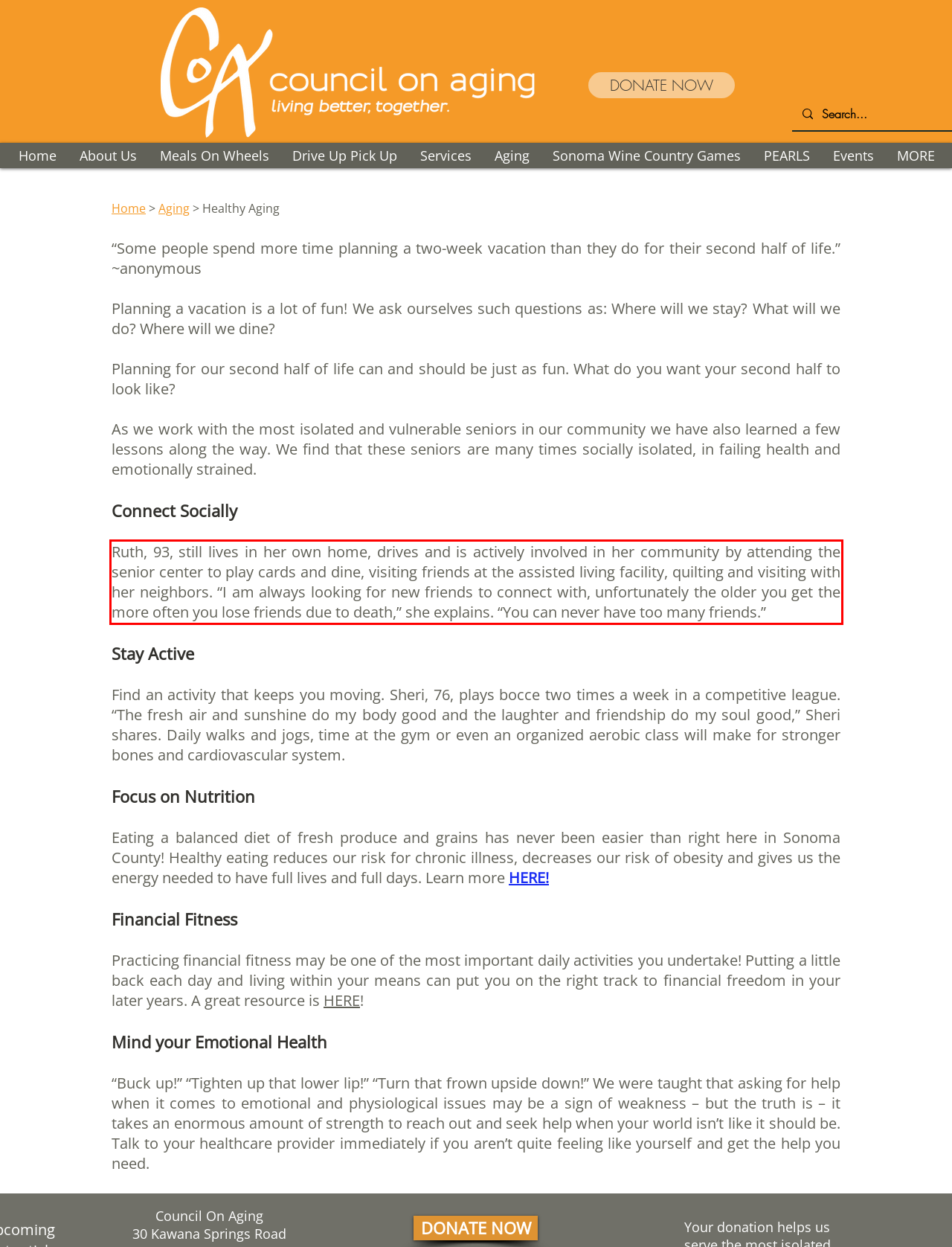Examine the screenshot of the webpage, locate the red bounding box, and perform OCR to extract the text contained within it.

Ruth, 93, still lives in her own home, drives and is actively involved in her community by attending the senior center to play cards and dine, visiting friends at the assisted living facility, quilting and visiting with her neighbors. “I am always looking for new friends to connect with, unfortunately the older you get the more often you lose friends due to death,” she explains. “You can never have too many friends.”